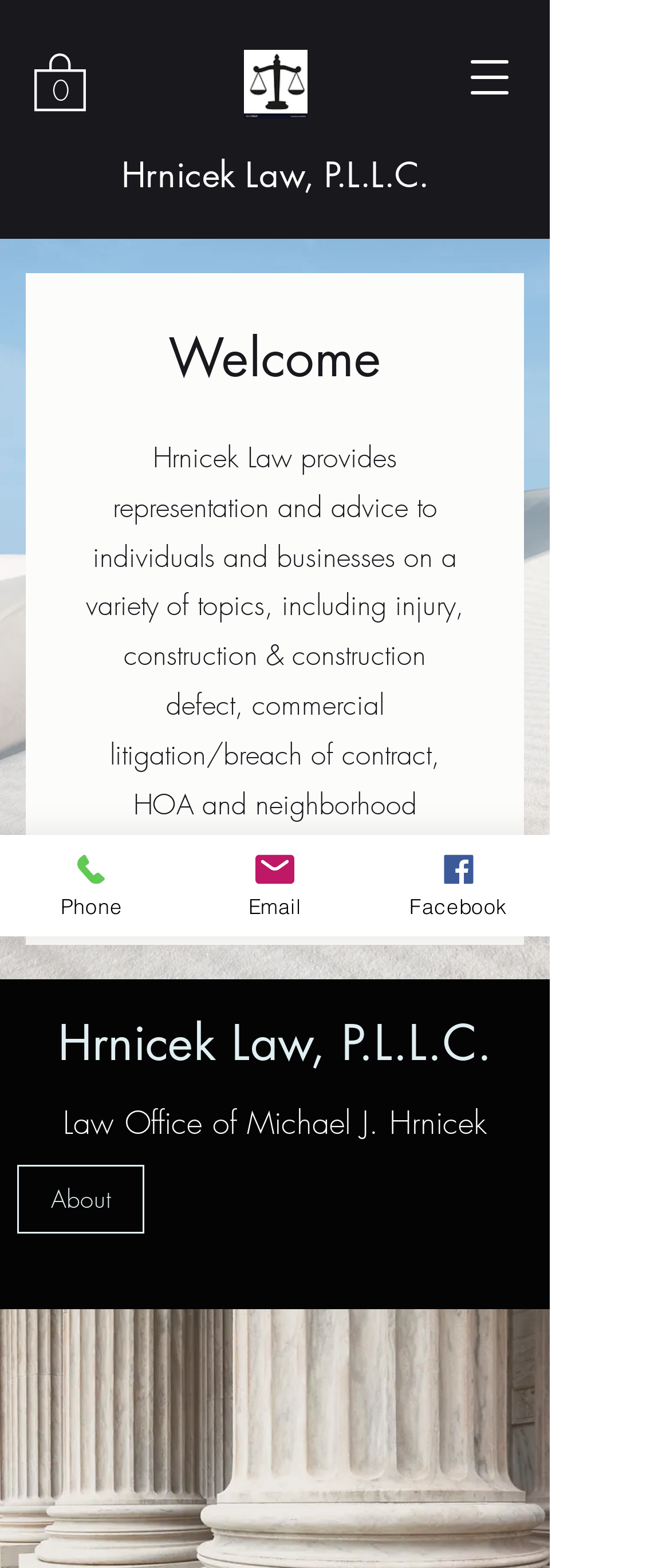Can you give a comprehensive explanation to the question given the content of the image?
How many contact methods are there?

I found the contact methods by looking at the link elements with text 'Phone', 'Email', and the Facebook link, which implies three ways to contact the law office.